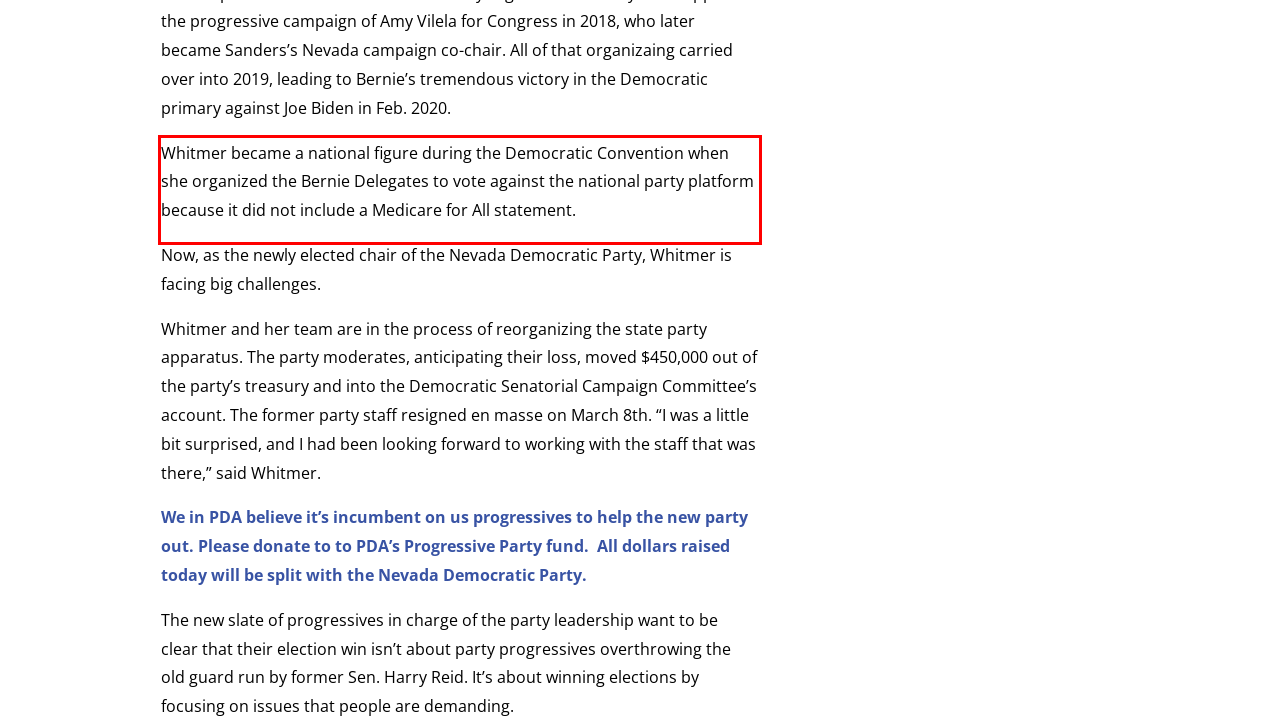Identify the text within the red bounding box on the webpage screenshot and generate the extracted text content.

Whitmer became a national figure during the Democratic Convention when she organized the Bernie Delegates to vote against the national party platform because it did not include a Medicare for All statement.